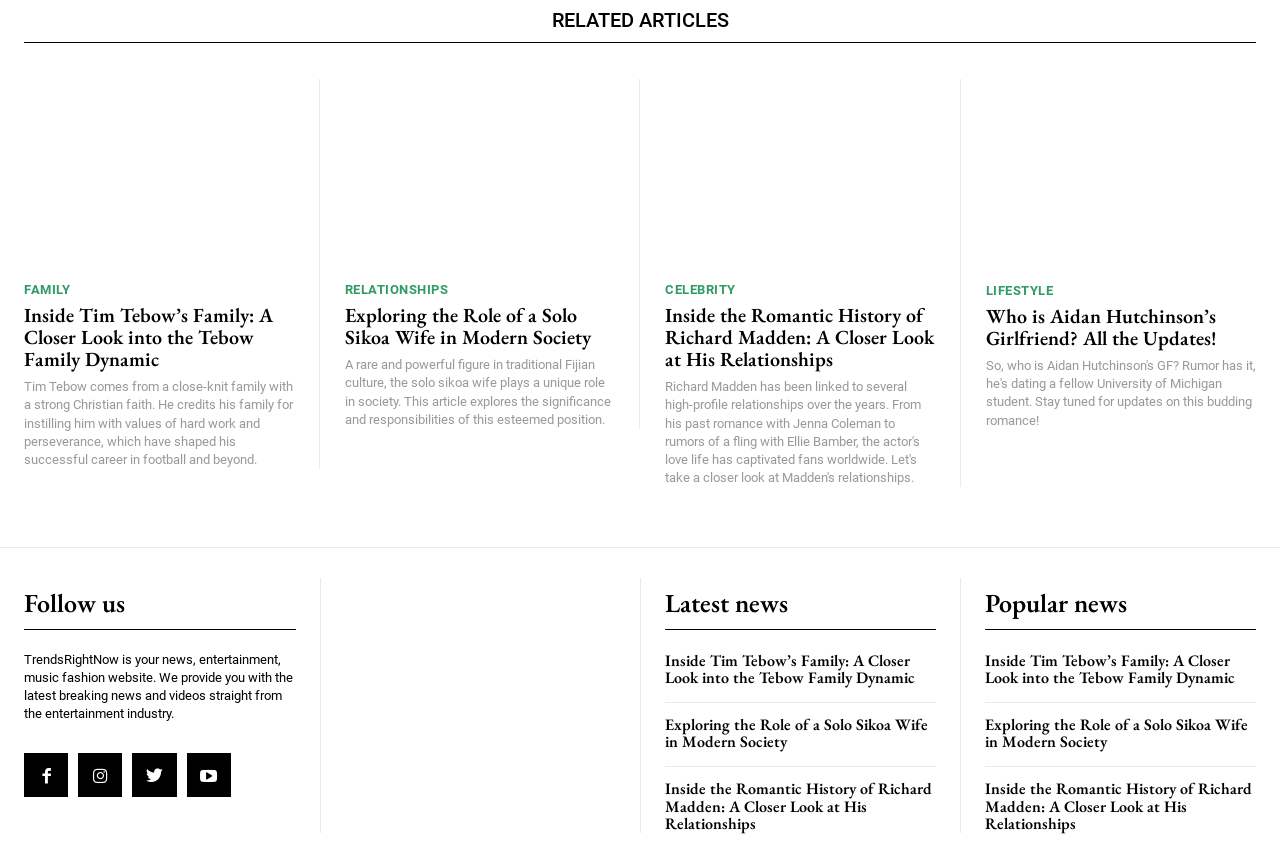Please identify the bounding box coordinates of the area that needs to be clicked to follow this instruction: "Read about Tim Tebow's family".

[0.019, 0.091, 0.229, 0.311]